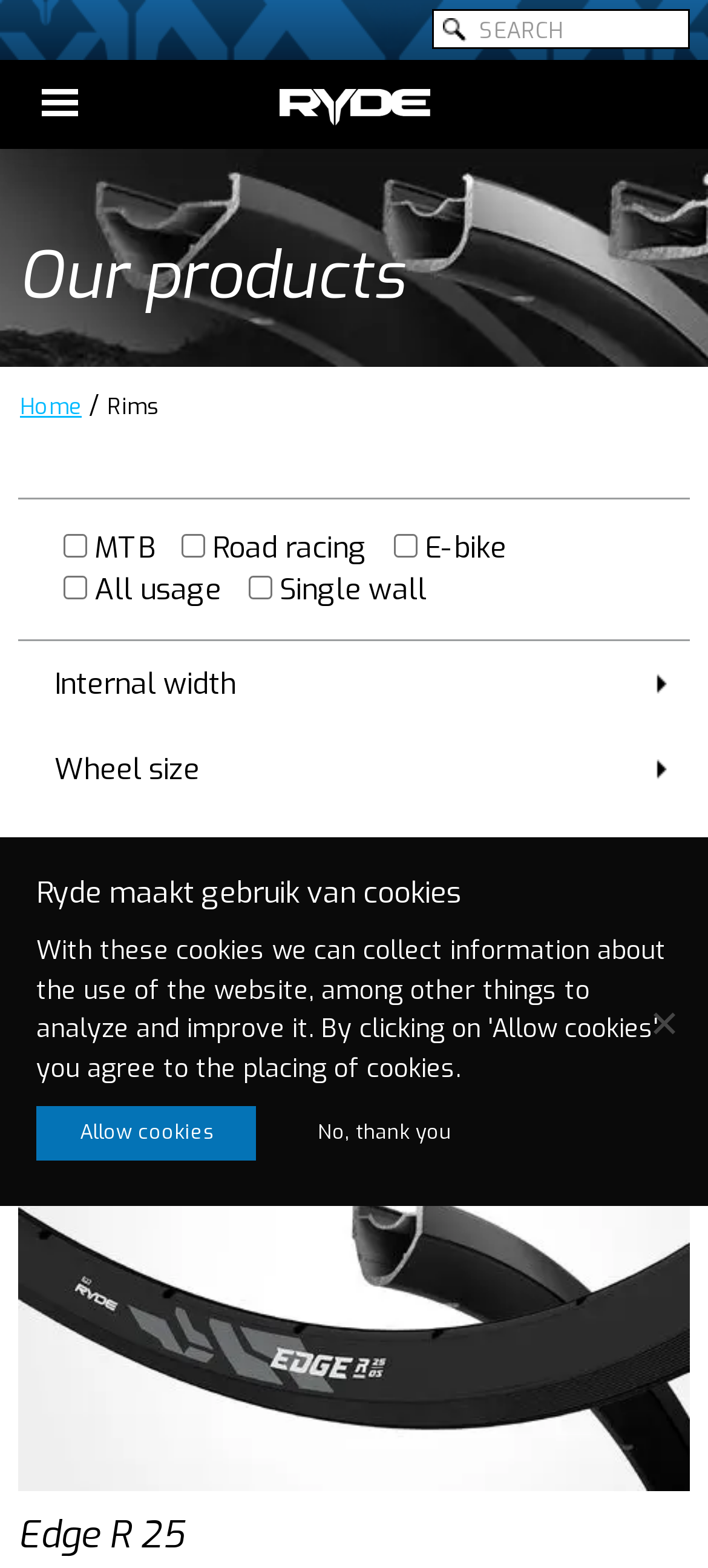Reply to the question with a brief word or phrase: What type of products are listed on this webpage?

Rims